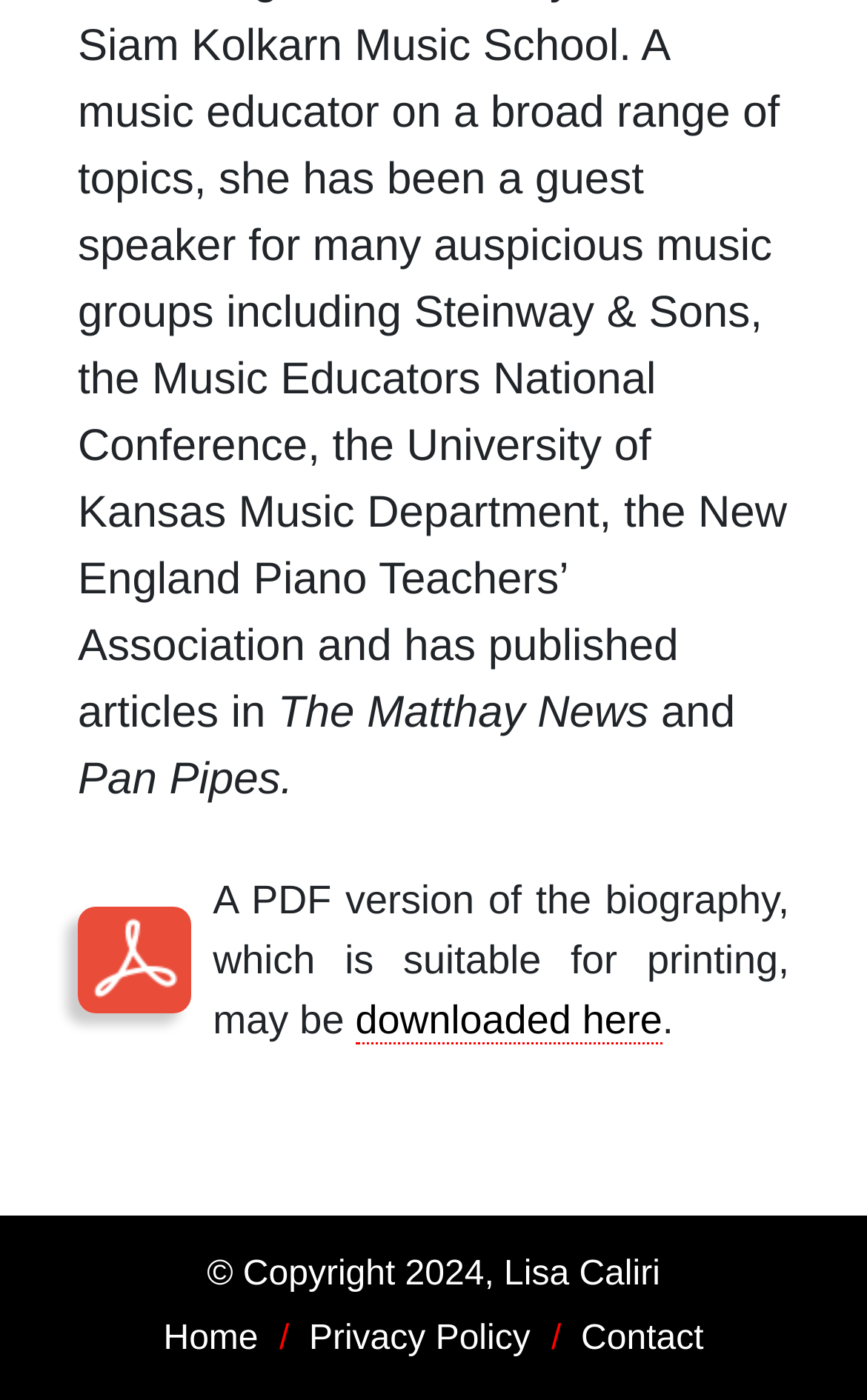Answer with a single word or phrase: 
What is the name of the news?

The Matthay News